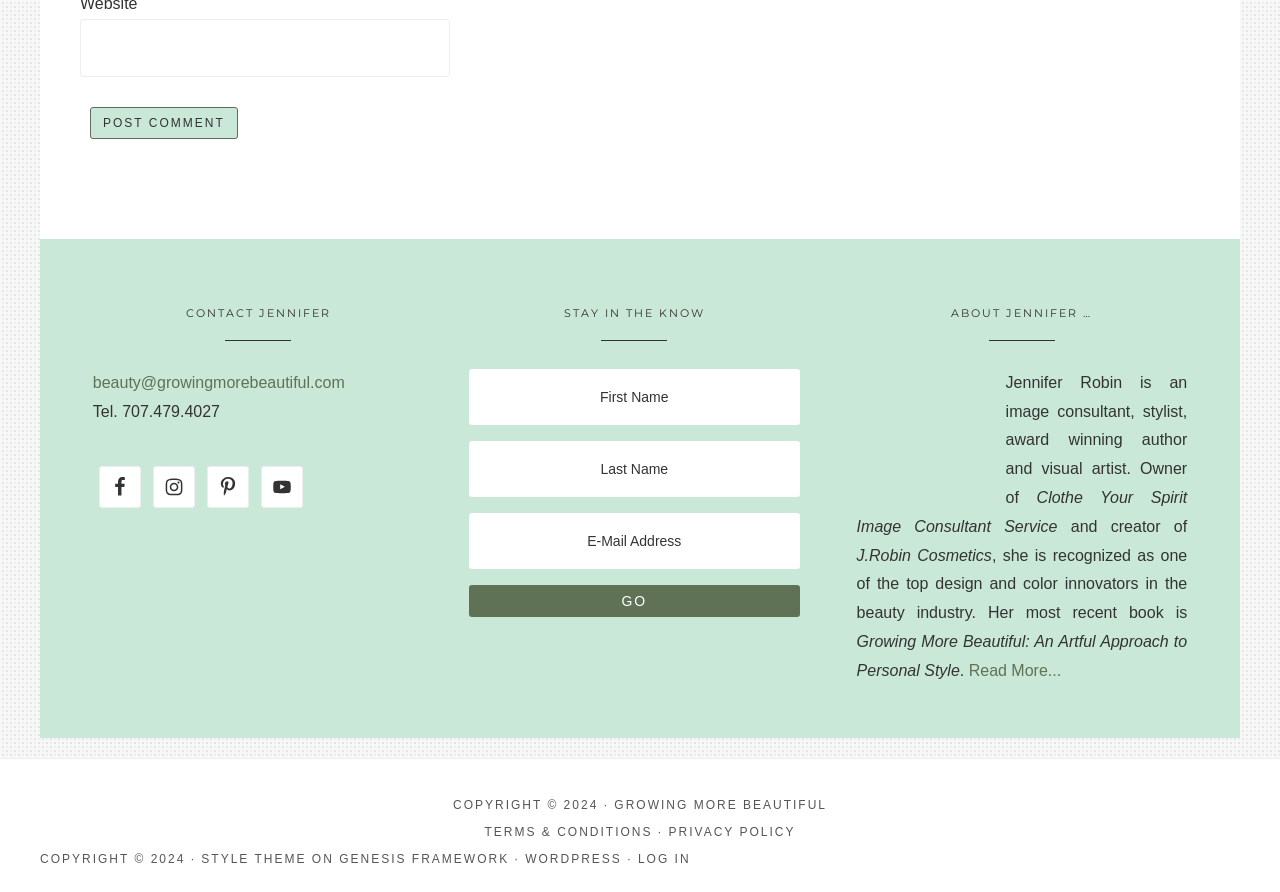Please mark the clickable region by giving the bounding box coordinates needed to complete this instruction: "Contact Jennifer via email".

[0.072, 0.419, 0.269, 0.438]